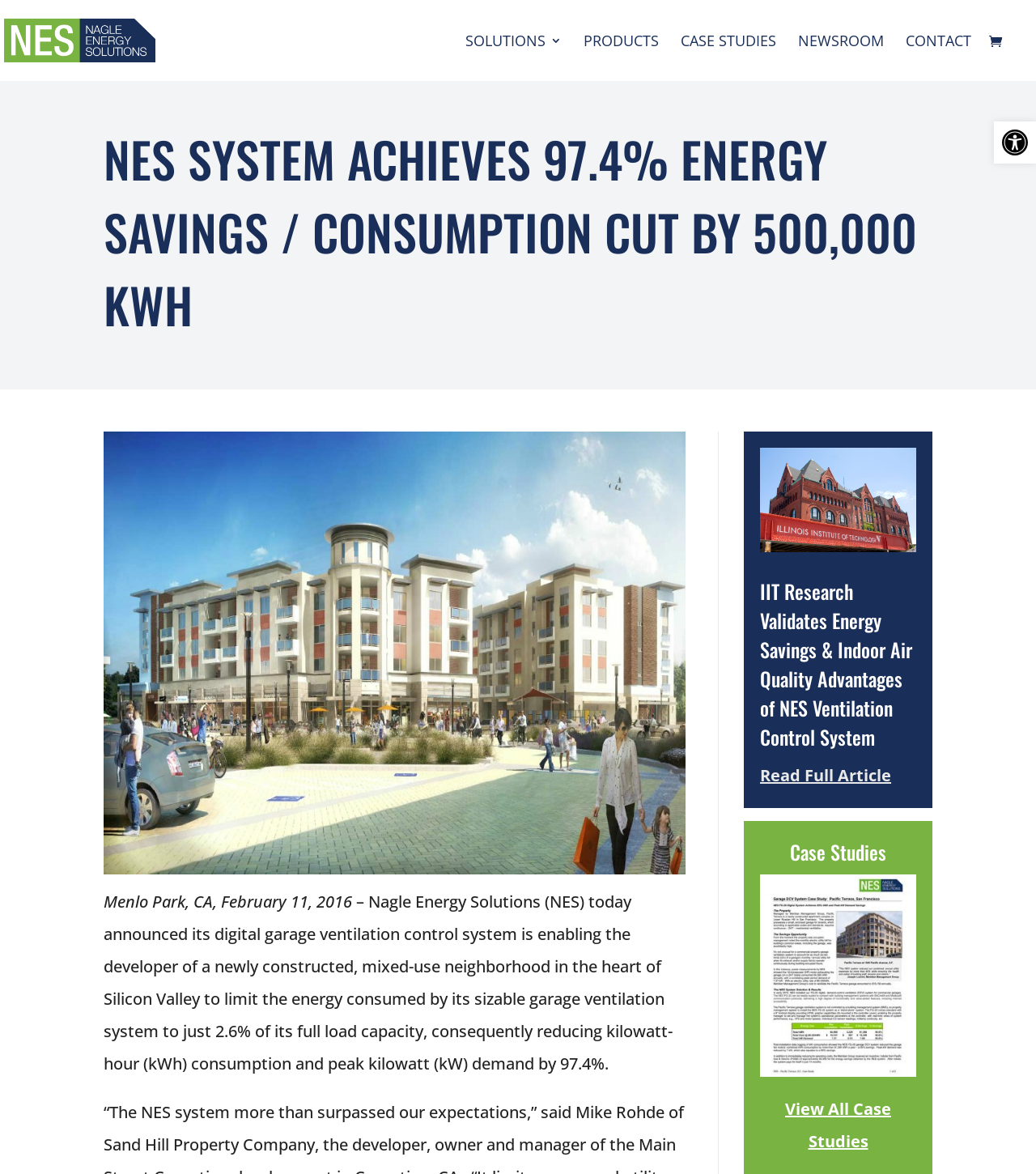Find and specify the bounding box coordinates that correspond to the clickable region for the instruction: "View all case studies".

[0.758, 0.935, 0.86, 0.982]